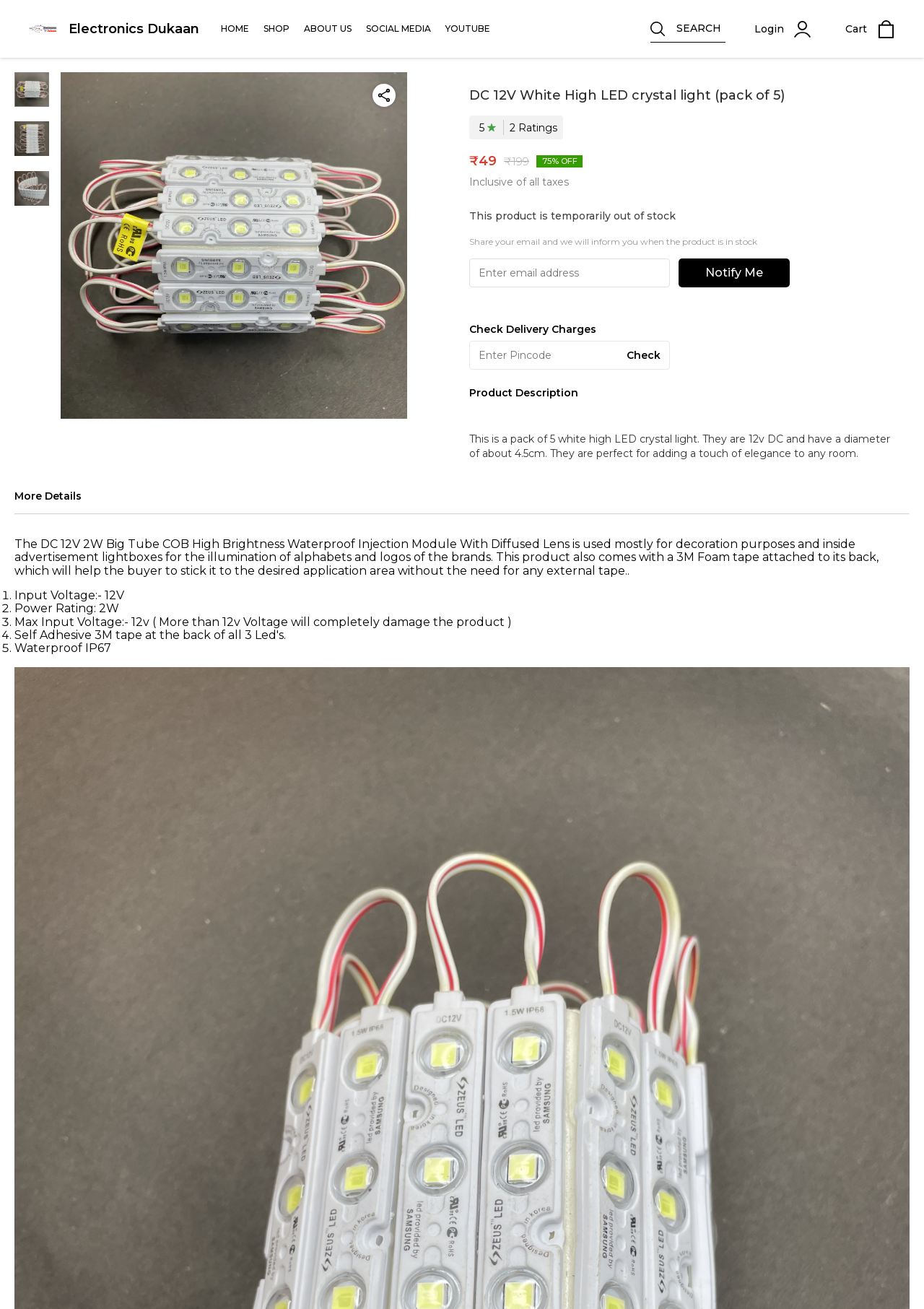Is the product temporarily out of stock?
Could you answer the question with a detailed and thorough explanation?

The product description section mentions that the product is temporarily out of stock, and users can enter their email address to be notified when the product is back in stock.